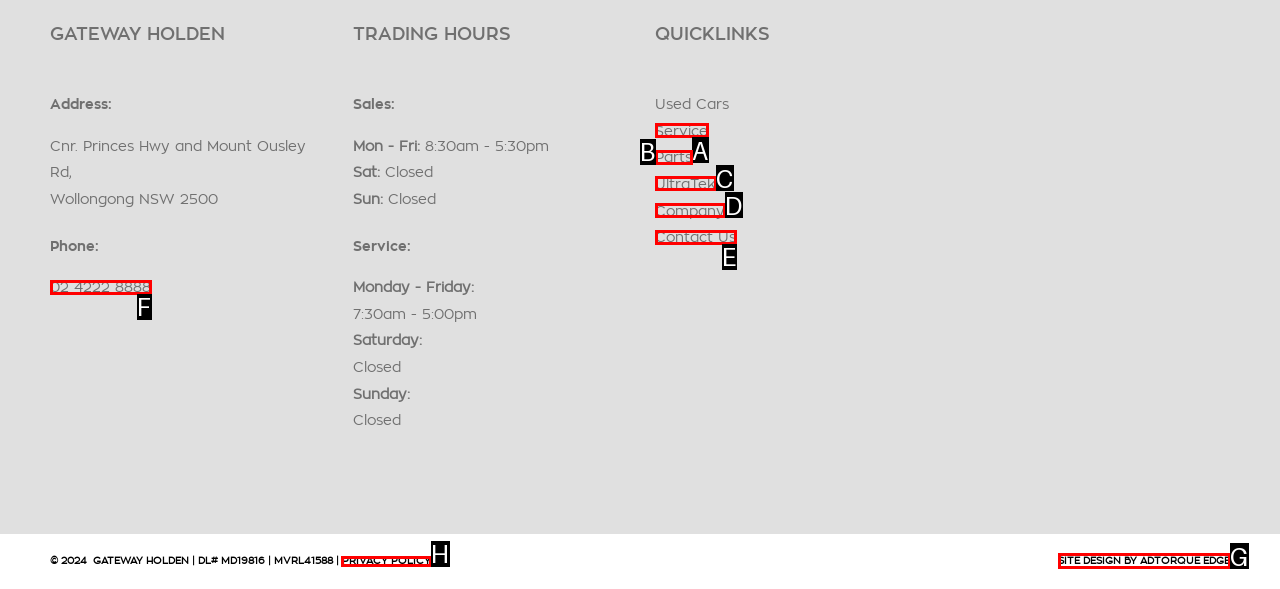Tell me which letter corresponds to the UI element that should be clicked to fulfill this instruction: Read the privacy policy
Answer using the letter of the chosen option directly.

H